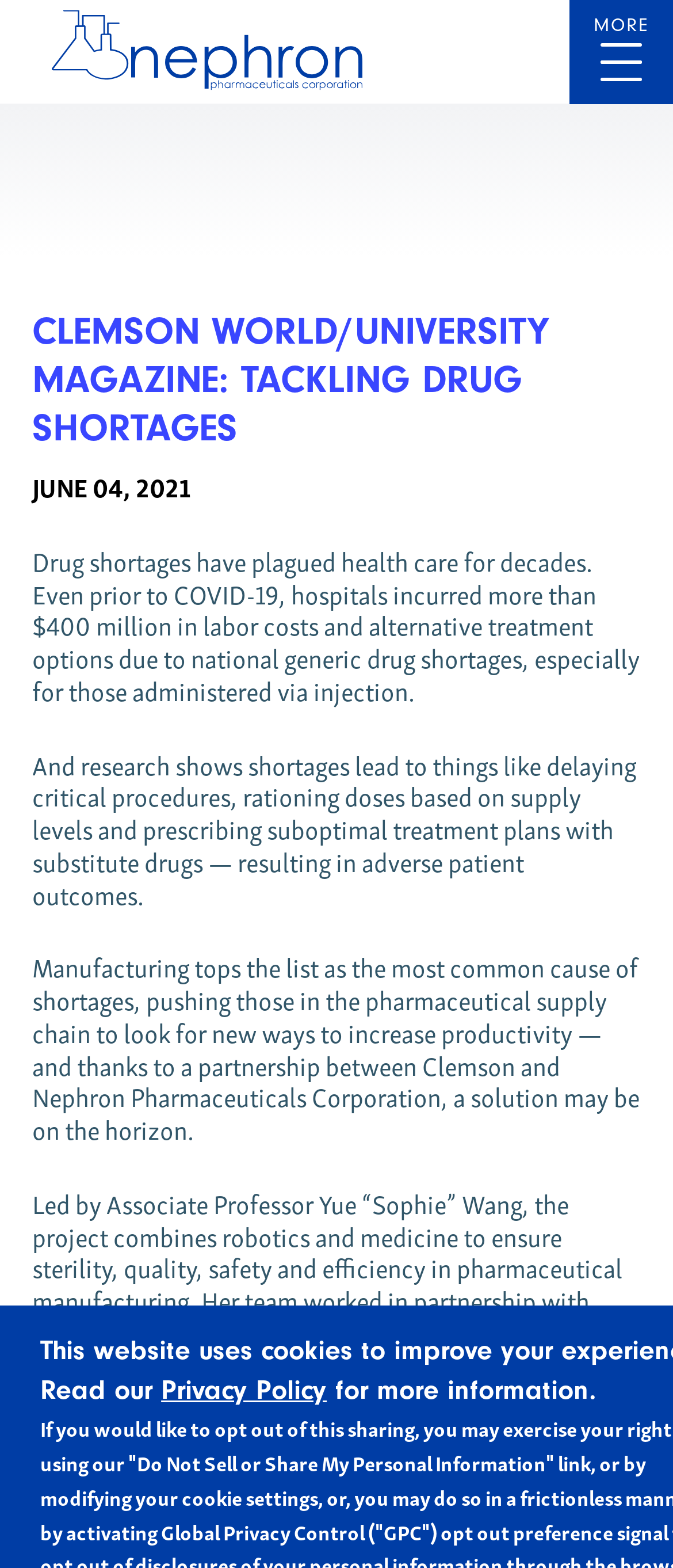Refer to the screenshot and give an in-depth answer to this question: What is the date of the article?

I found the date of the article by looking at the static text element with the content 'JUNE 04, 2021' which is located below the main heading.